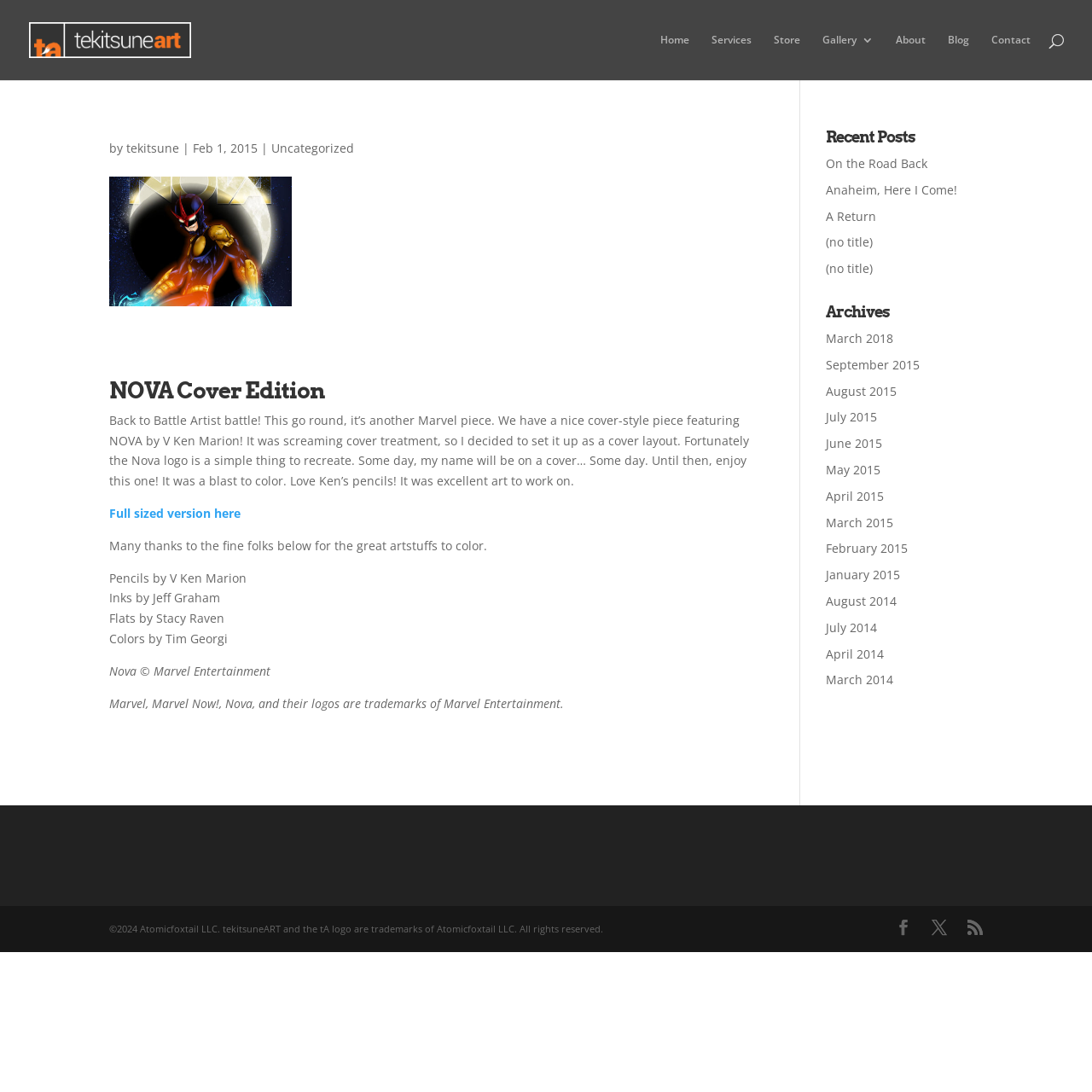Using the information in the image, give a detailed answer to the following question: What is the name of the artist?

The name of the artist can be found in the link 'tekitsune' which is located in the article section, and also in the logo 'tekitsuneART' at the top of the page.